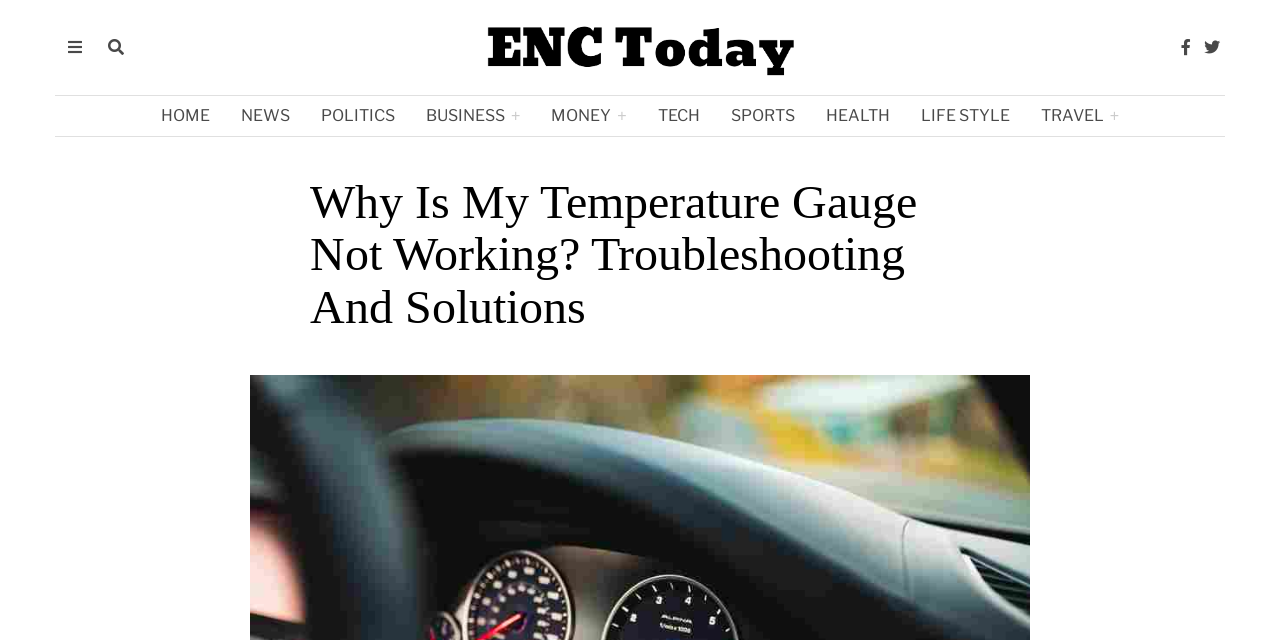Please find the bounding box coordinates (top-left x, top-left y, bottom-right x, bottom-right y) in the screenshot for the UI element described as follows: Uncategorized

None